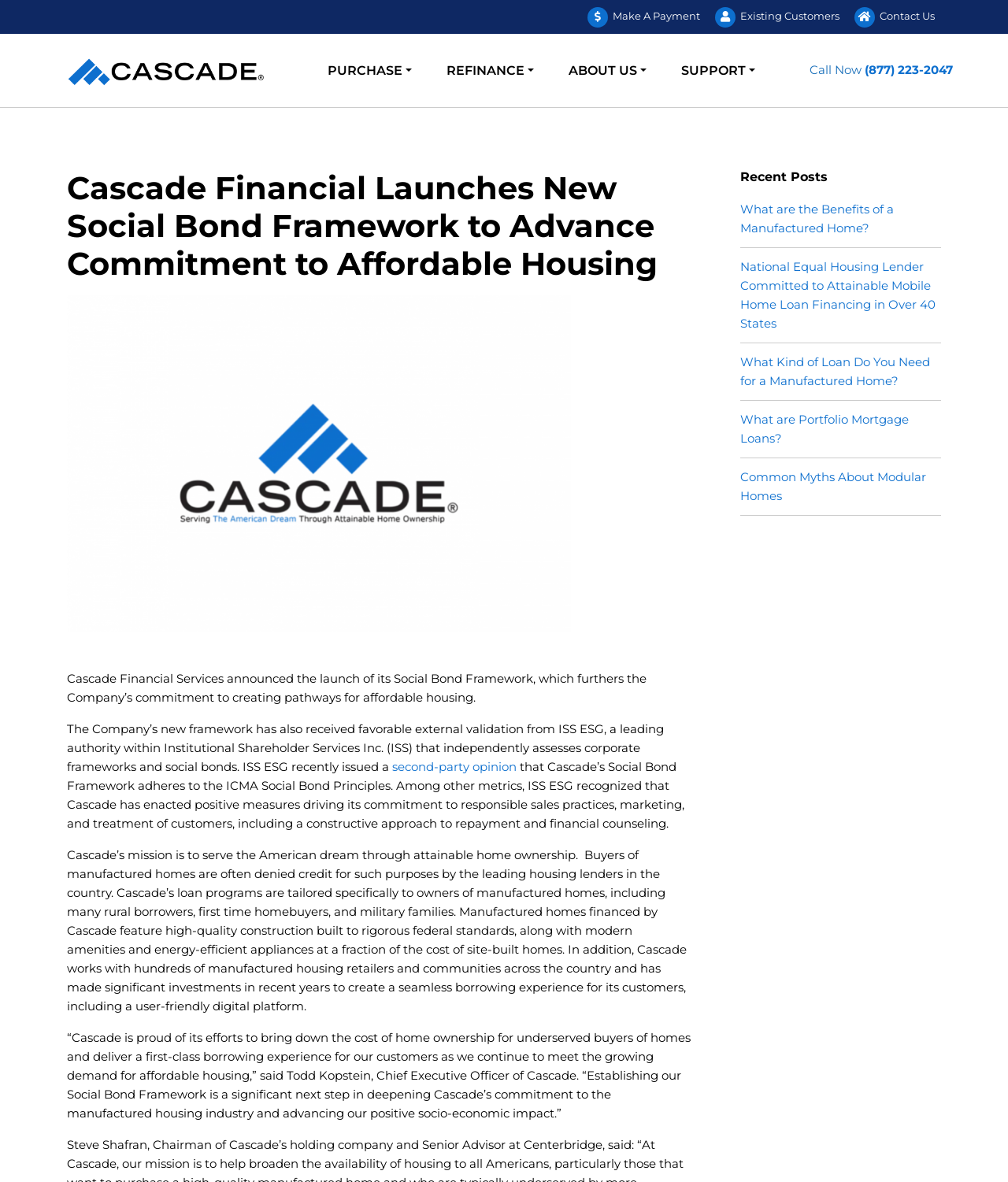Calculate the bounding box coordinates for the UI element based on the following description: "Purchase". Ensure the coordinates are four float numbers between 0 and 1, i.e., [left, top, right, bottom].

[0.319, 0.028, 0.415, 0.091]